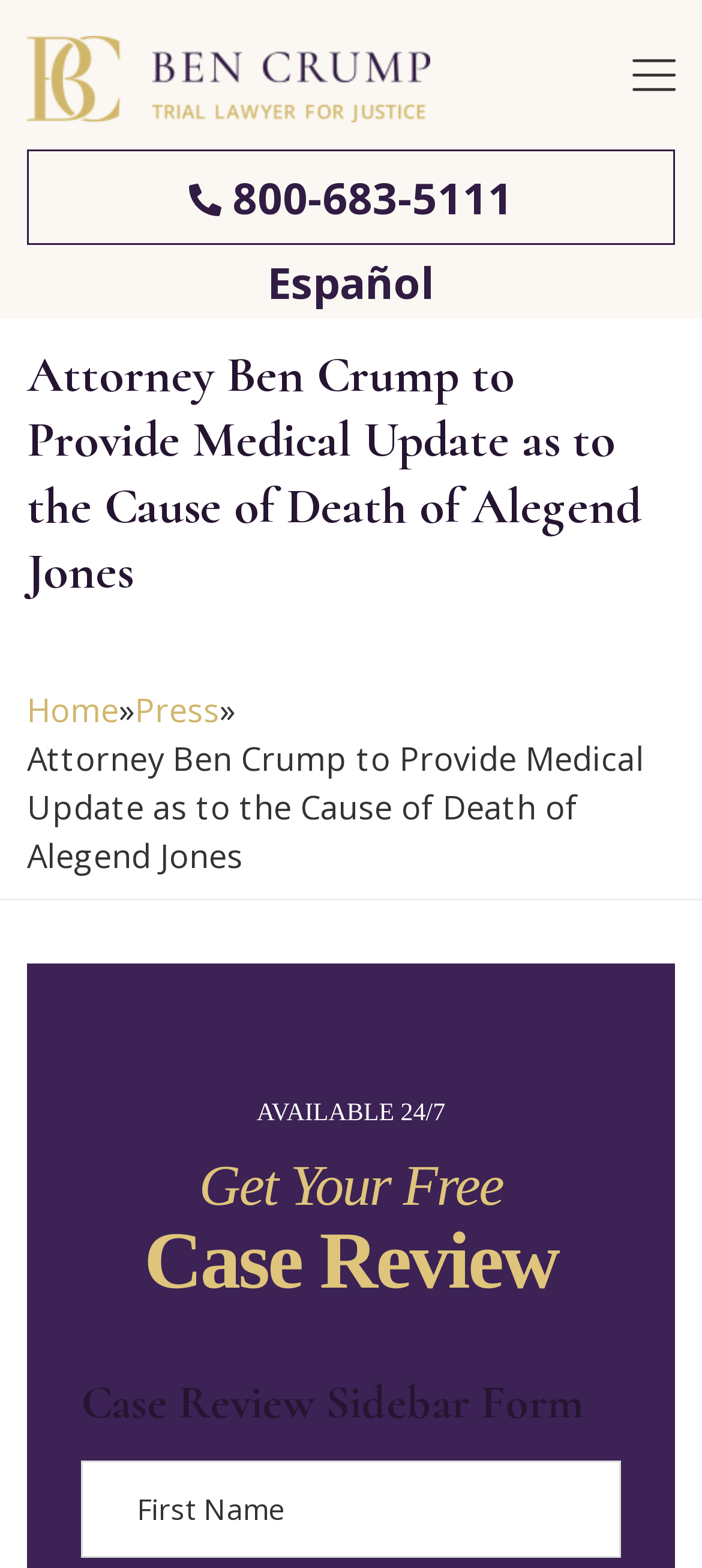Please determine the bounding box of the UI element that matches this description: parent_node: First name="input_6.3" placeholder="First Name". The coordinates should be given as (top-left x, top-left y, bottom-right x, bottom-right y), with all values between 0 and 1.

[0.115, 0.931, 0.885, 0.994]